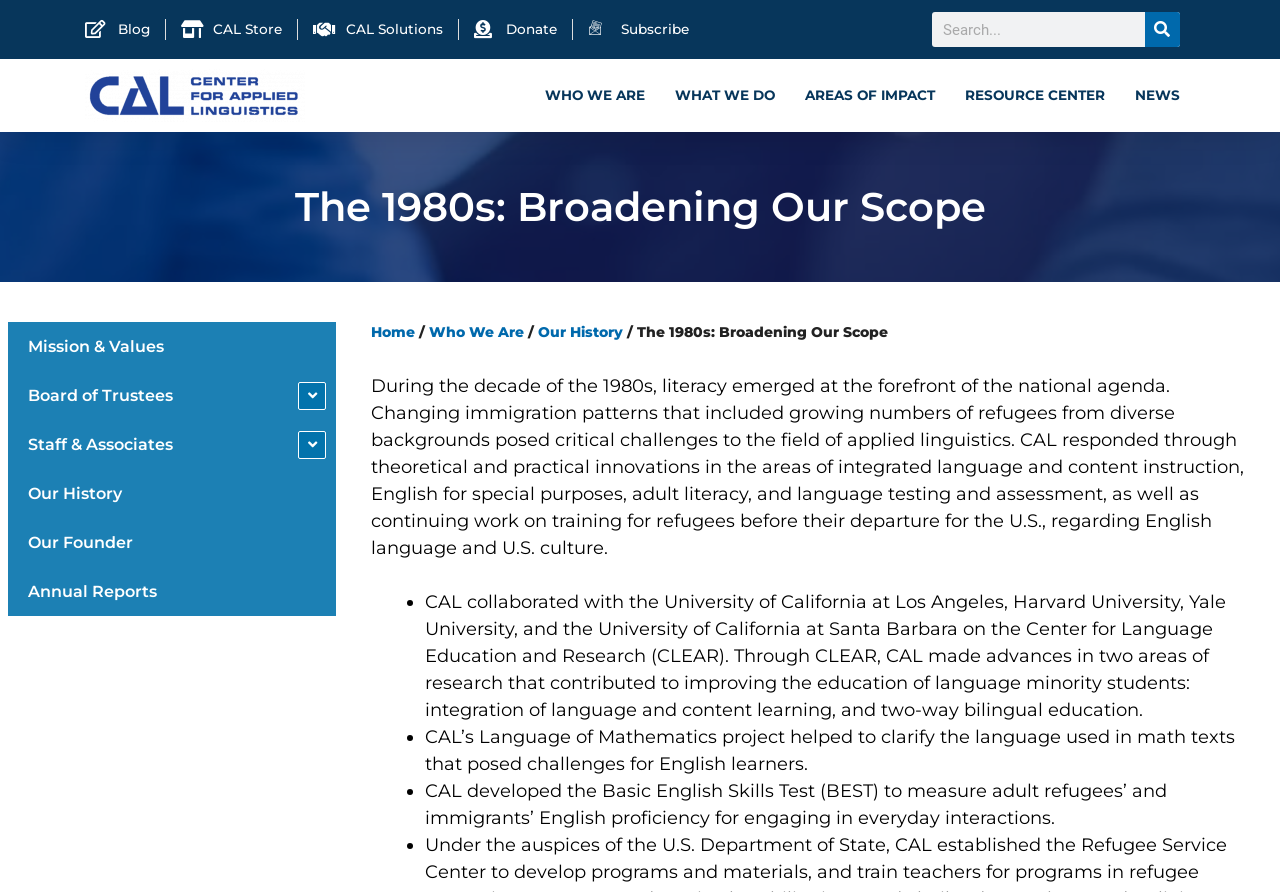What is the name of the logo in the top left corner?
Provide a one-word or short-phrase answer based on the image.

cal-logo-no-backgroudn.png